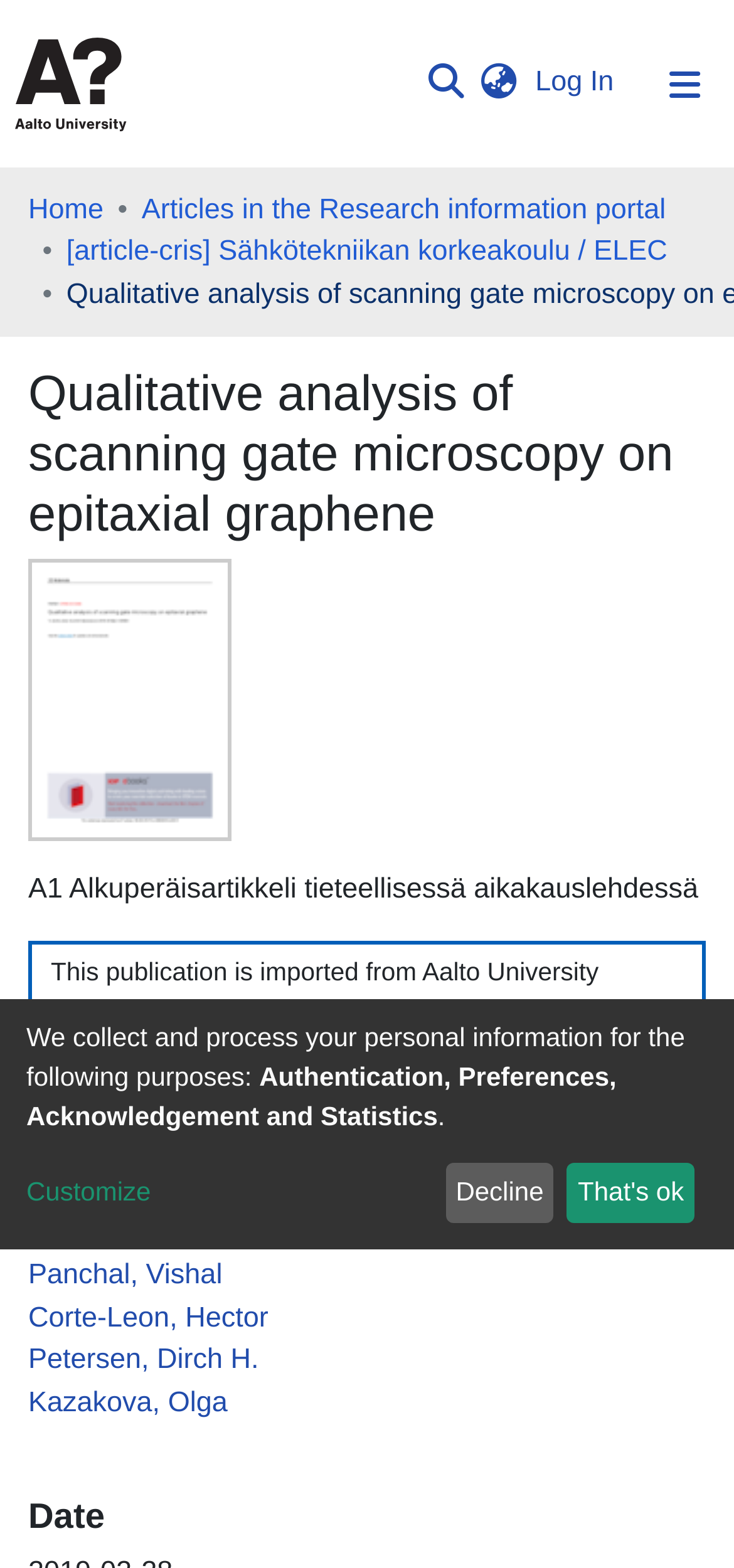Specify the bounding box coordinates of the area to click in order to execute this command: 'Browse Aaltodoc publication archive'. The coordinates should consist of four float numbers ranging from 0 to 1, and should be formatted as [left, top, right, bottom].

[0.038, 0.155, 0.962, 0.202]